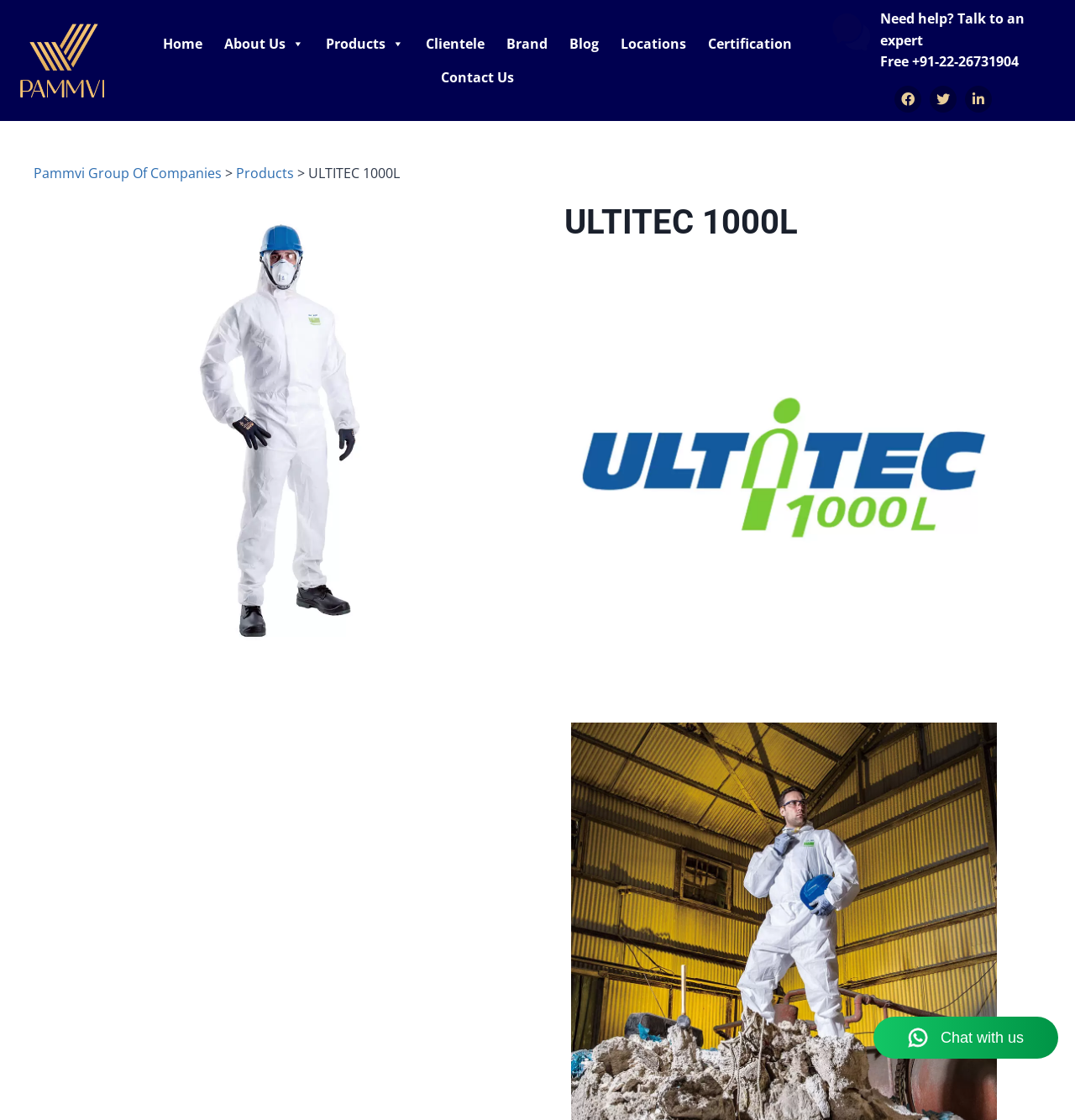Can you find the bounding box coordinates for the element to click on to achieve the instruction: "view about us"?

[0.198, 0.024, 0.293, 0.054]